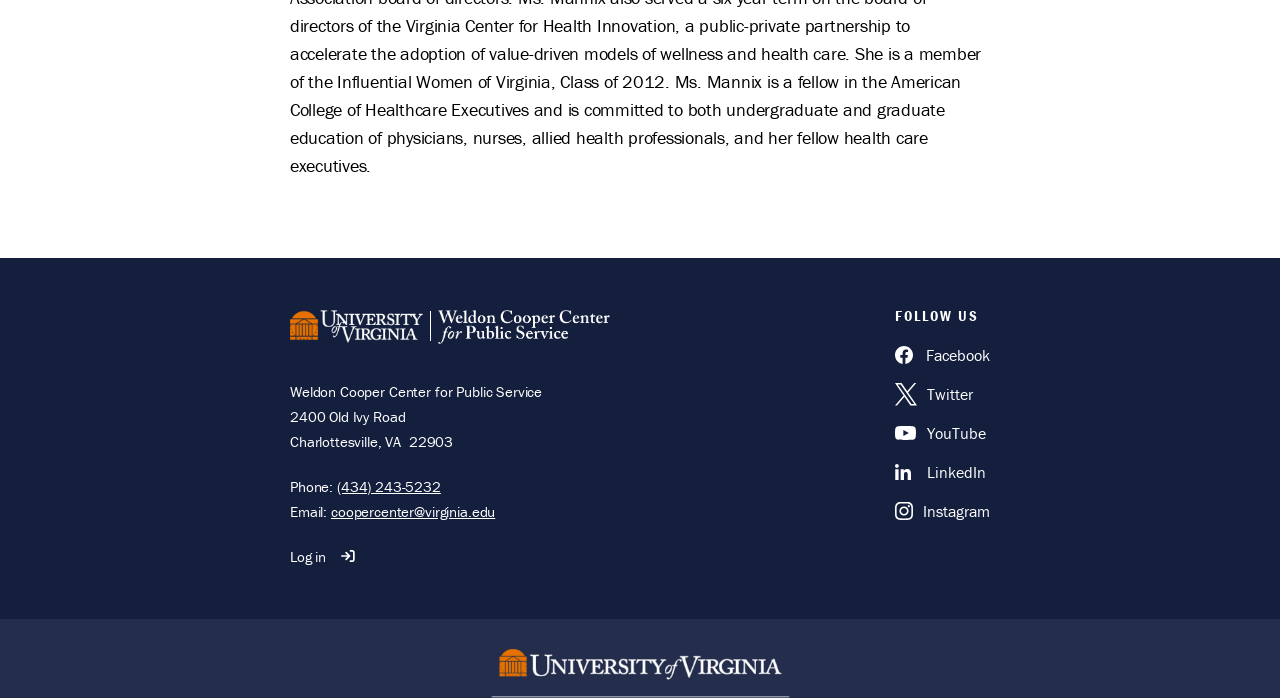Determine the bounding box coordinates for the HTML element mentioned in the following description: "Facebook". The coordinates should be a list of four floats ranging from 0 to 1, represented as [left, top, right, bottom].

[0.699, 0.492, 0.773, 0.526]